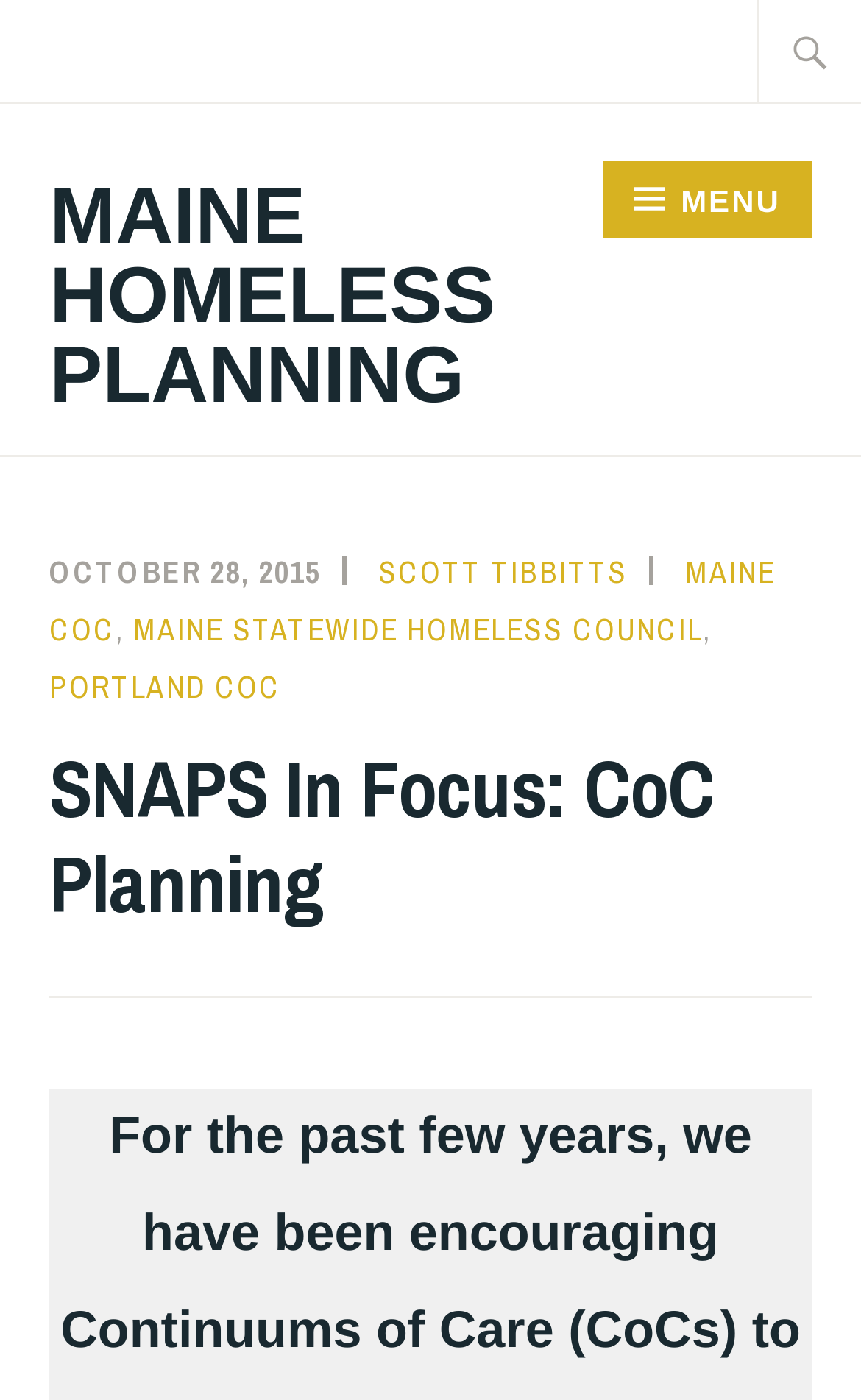Look at the image and give a detailed response to the following question: What type of organization is involved in this planning?

The presence of links to 'MAINE STATEWIDE HOMELESS COUNCIL' and 'PORTLAND COC' suggests that government agencies or organizations are involved in the planning process. Additionally, the mention of 'CoC Planning' in the main heading implies a formal, structured approach to planning, which is often characteristic of government-led initiatives.